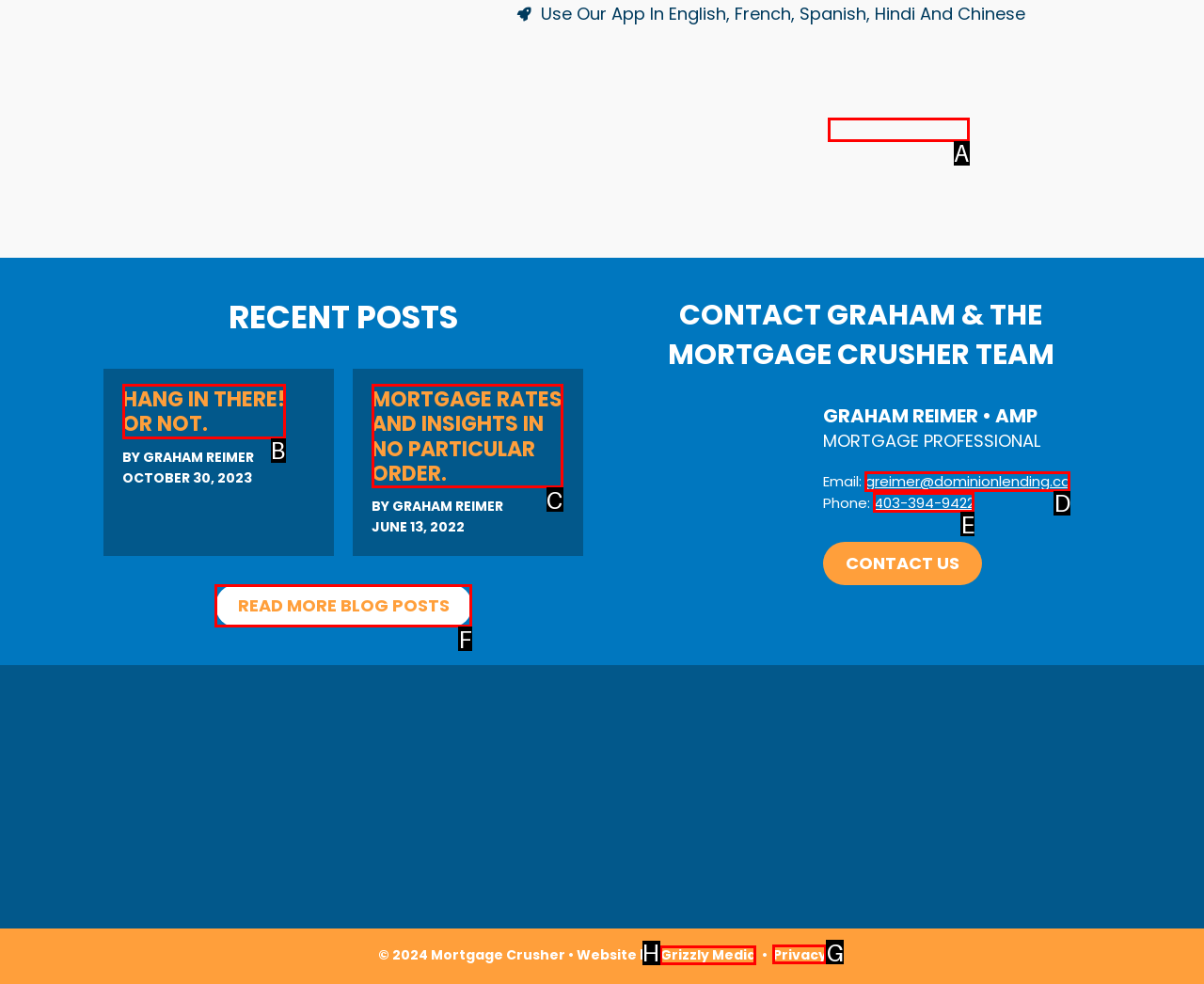Determine the letter of the UI element that you need to click to perform the task: Visit the website of Grizzly Media.
Provide your answer with the appropriate option's letter.

H